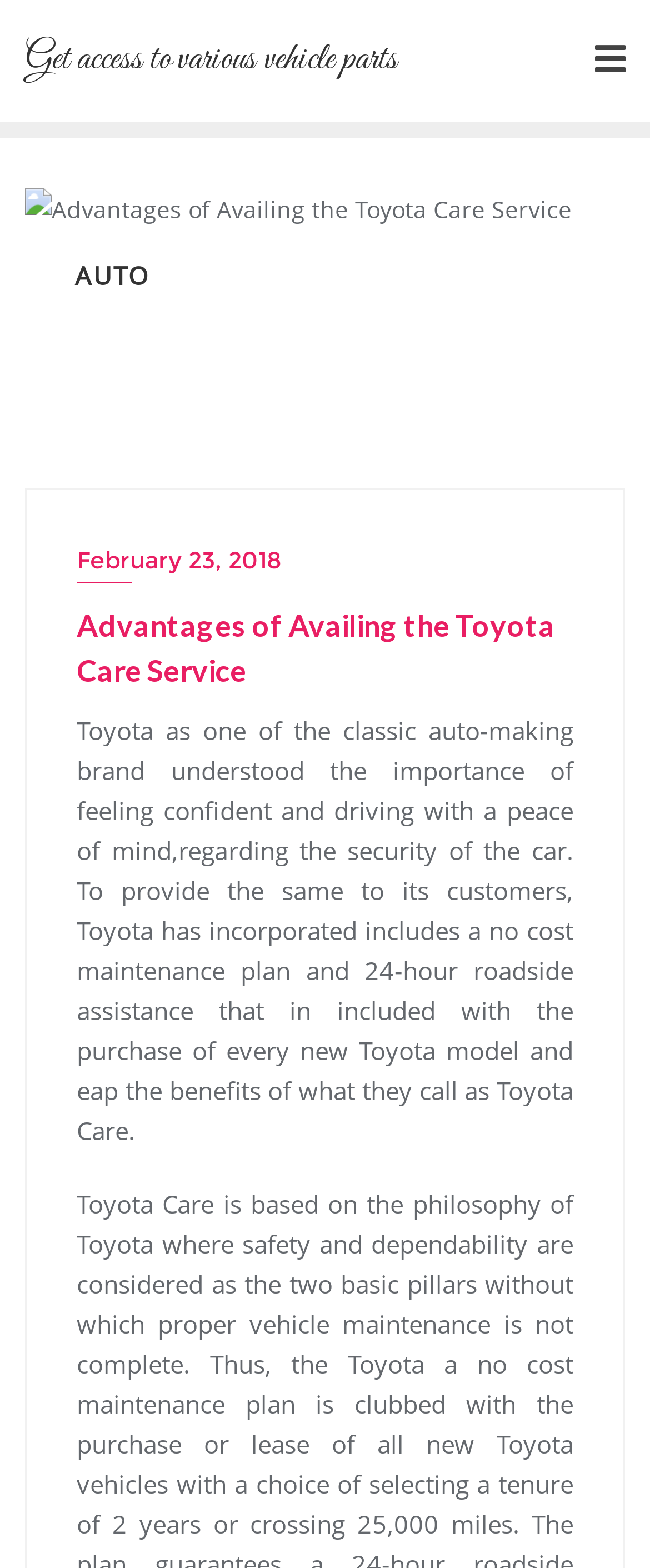What is the benefit of Toyota Care?
Please ensure your answer to the question is detailed and covers all necessary aspects.

The article states that 'Toyota Care' is designed to provide customers with 'feeling confident and driving with a peace of mind, regarding the security of the car', implying that the benefit of Toyota Care is to provide customers with a sense of security and confidence while driving.